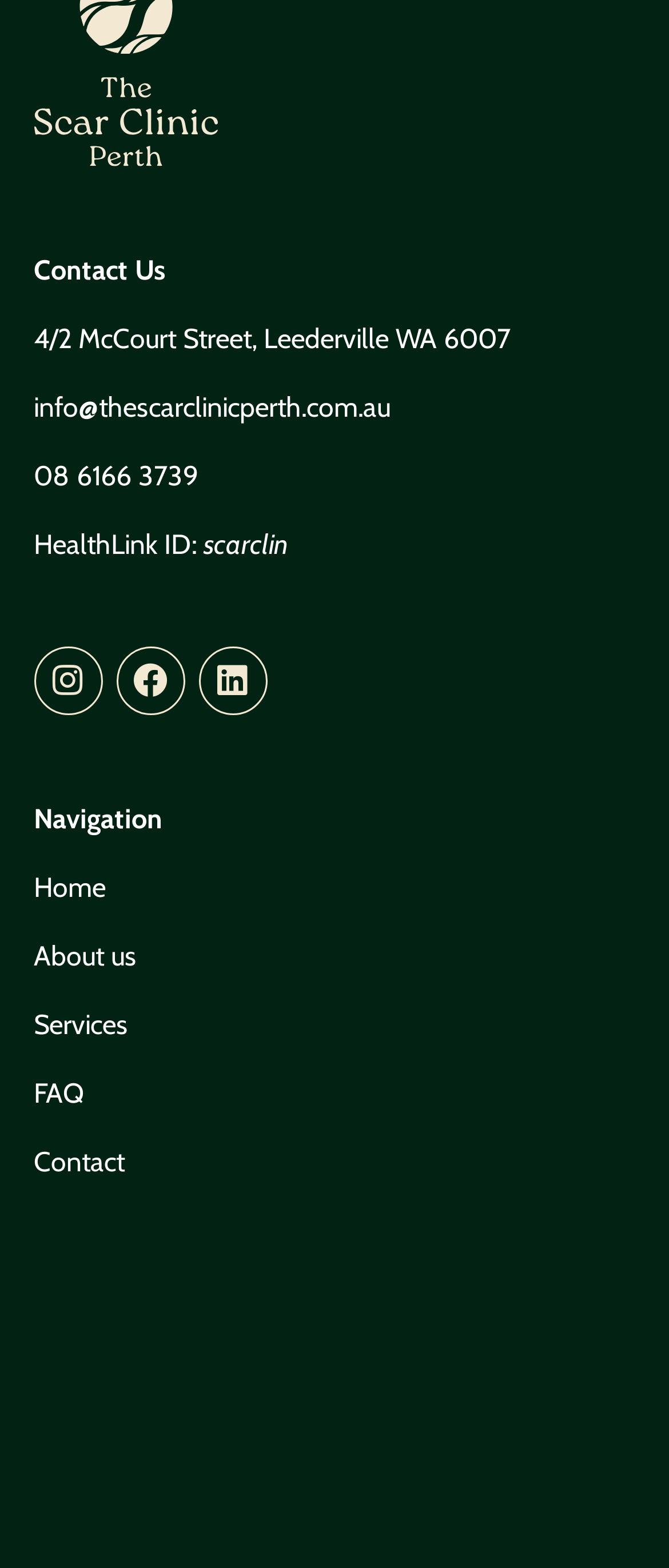Locate the bounding box coordinates of the region to be clicked to comply with the following instruction: "Go to the About us page". The coordinates must be four float numbers between 0 and 1, in the form [left, top, right, bottom].

[0.05, 0.599, 0.204, 0.62]